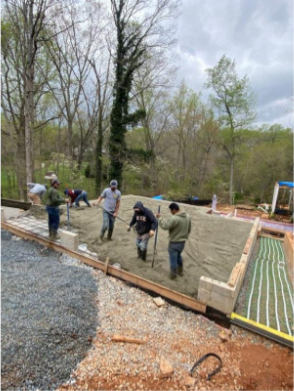What type of project is likely being developed?
Please respond to the question with a detailed and thorough explanation.

The presence of lush greenery of trees in the background suggests that the site is situated in a natural setting, which is often characteristic of residential projects, rather than commercial or industrial developments.